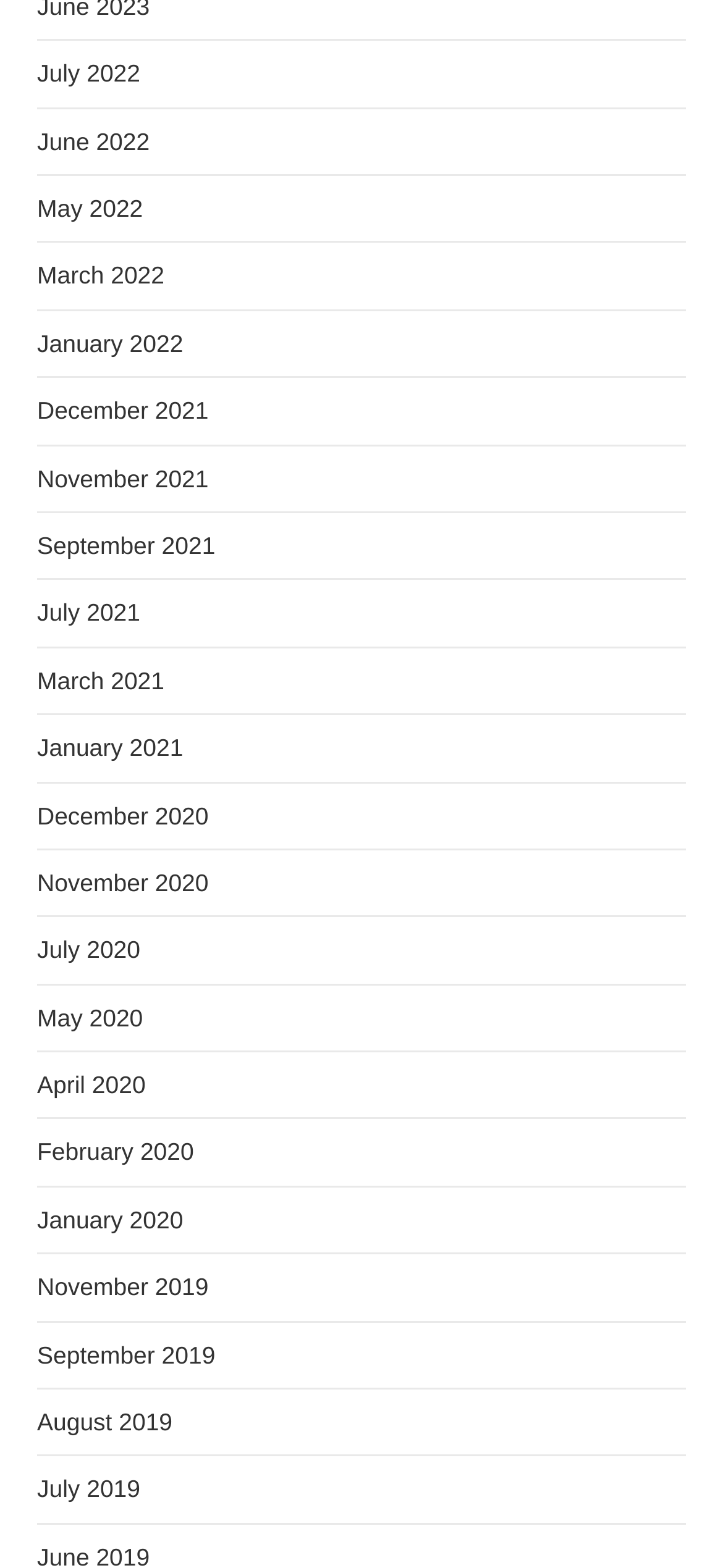Answer the question below using just one word or a short phrase: 
Are there any links related to the month of April?

Yes